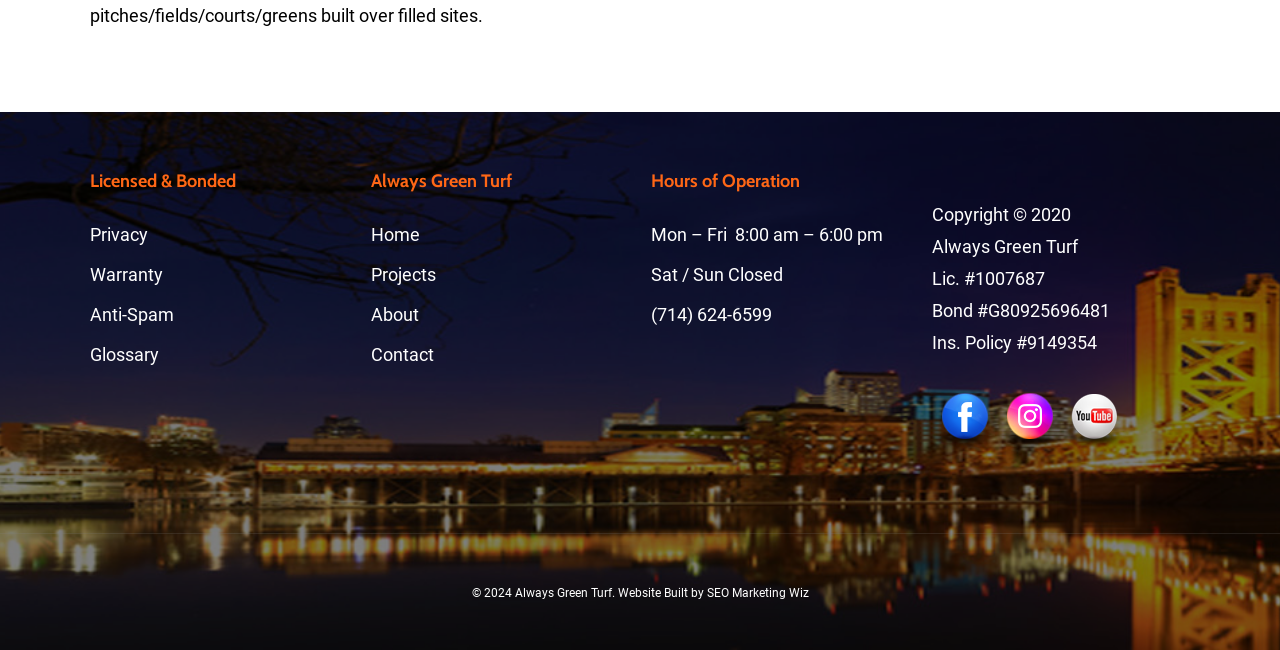Using the provided element description, identify the bounding box coordinates as (top-left x, top-left y, bottom-right x, bottom-right y). Ensure all values are between 0 and 1. Description: (714) 624-6599

[0.509, 0.468, 0.603, 0.5]